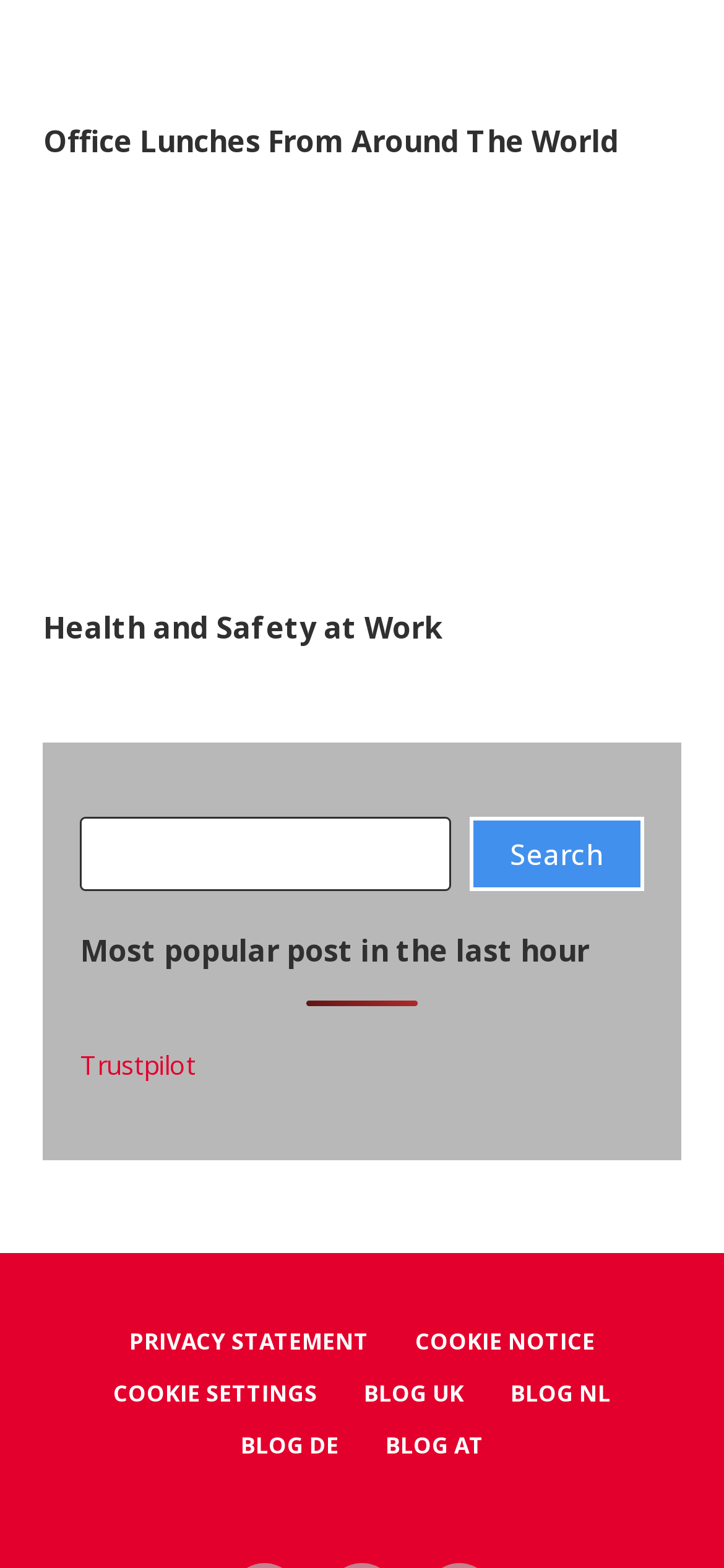What is the orientation of the footer menu?
Please answer the question with a single word or phrase, referencing the image.

Horizontal